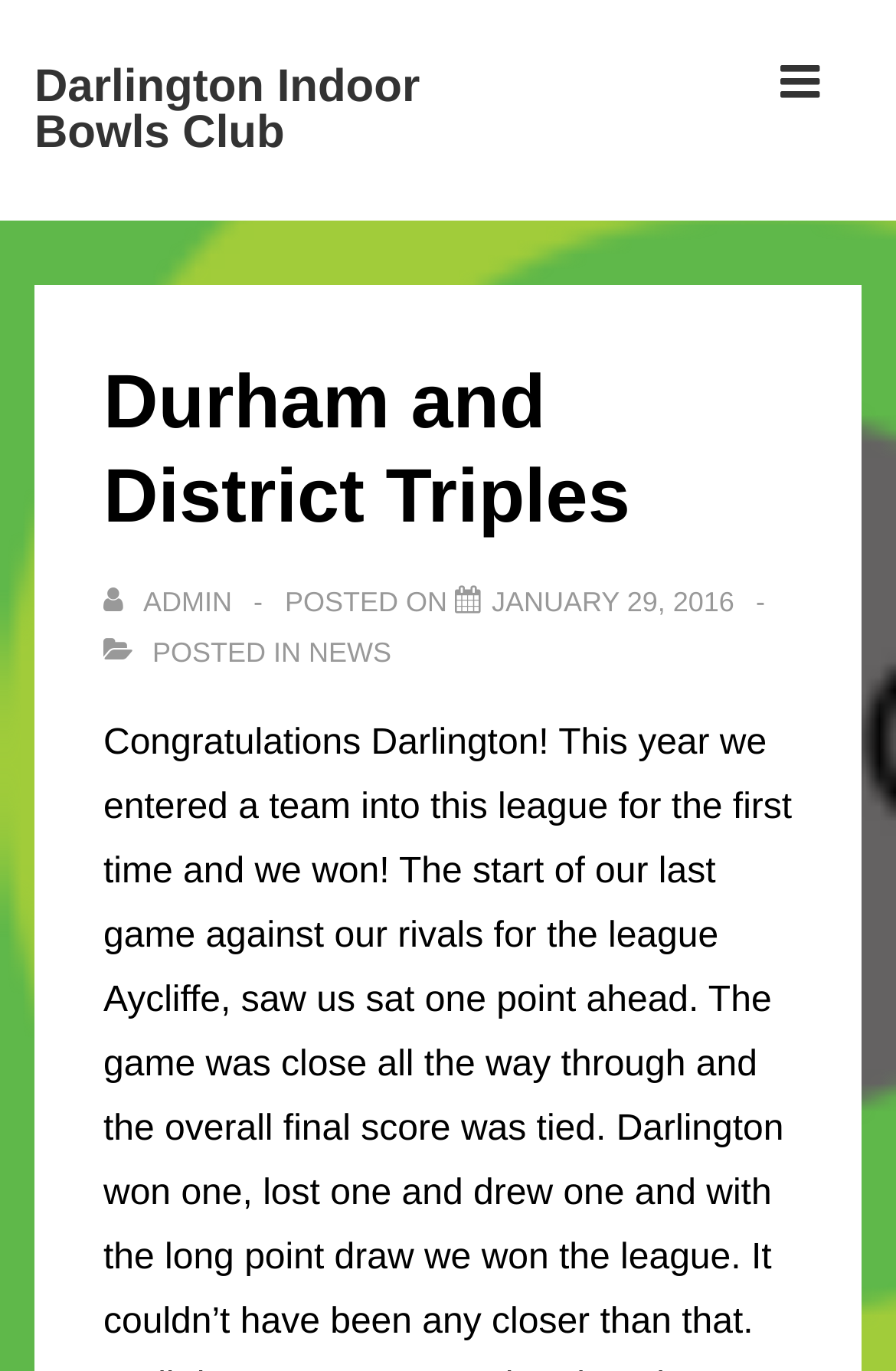Determine the bounding box for the UI element as described: "Darlington Indoor Bowls Club". The coordinates should be represented as four float numbers between 0 and 1, formatted as [left, top, right, bottom].

[0.038, 0.045, 0.469, 0.116]